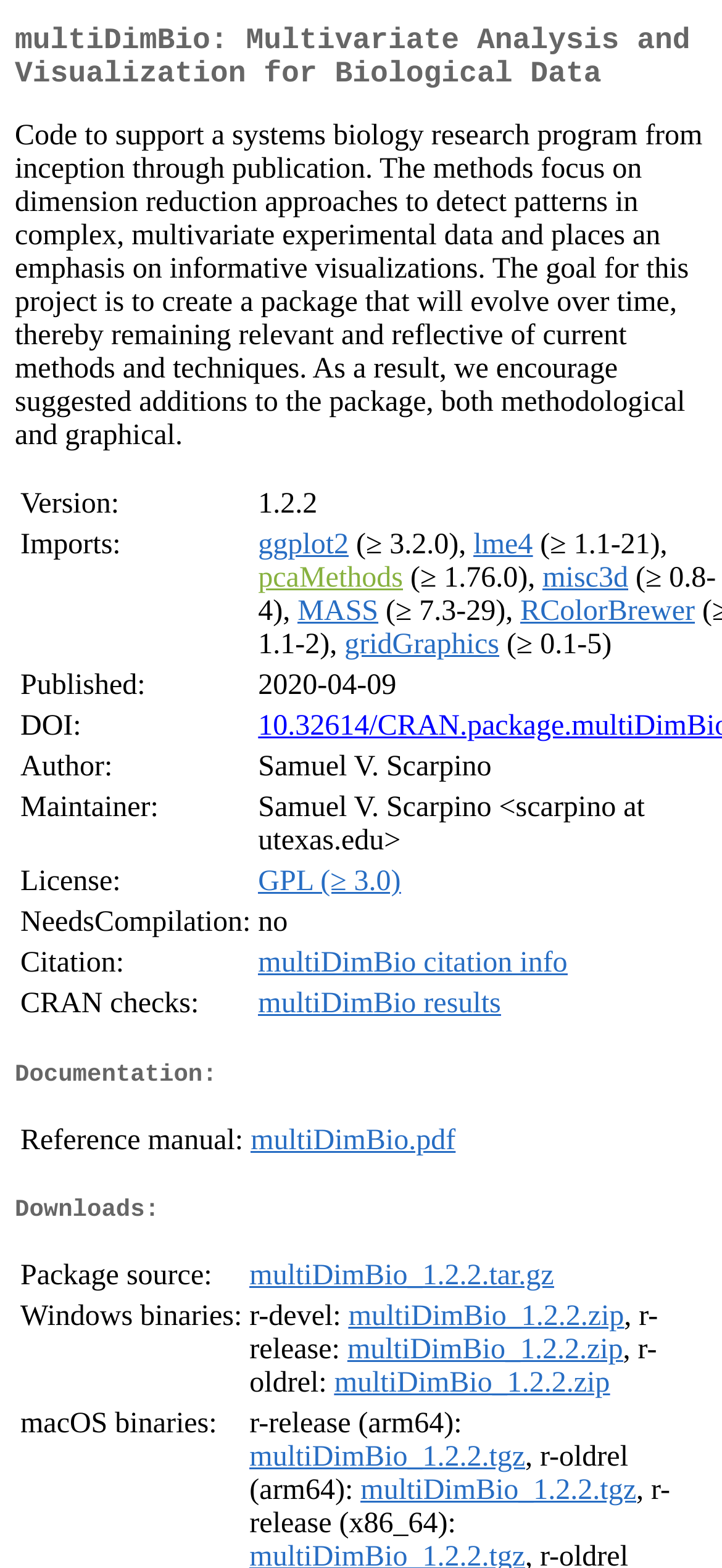What is the purpose of the package?
Look at the image and provide a short answer using one word or a phrase.

Multivariate analysis and visualization for biological data